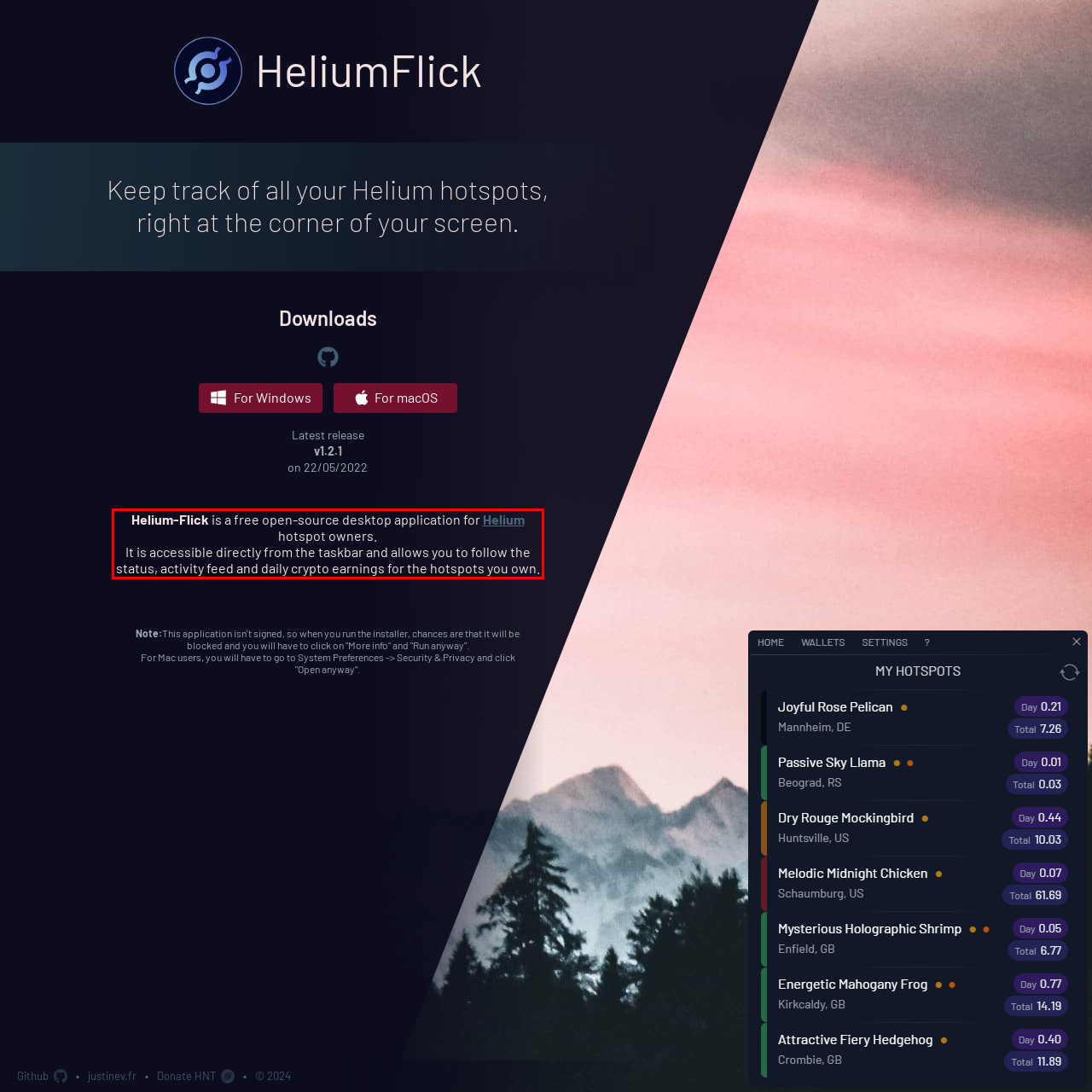Your task is to recognize and extract the text content from the UI element enclosed in the red bounding box on the webpage screenshot.

Helium-Flick is a free open-source desktop application for Helium hotspot owners. It is accessible directly from the taskbar and allows you to follow the status, activity feed and daily crypto earnings for the hotspots you own.